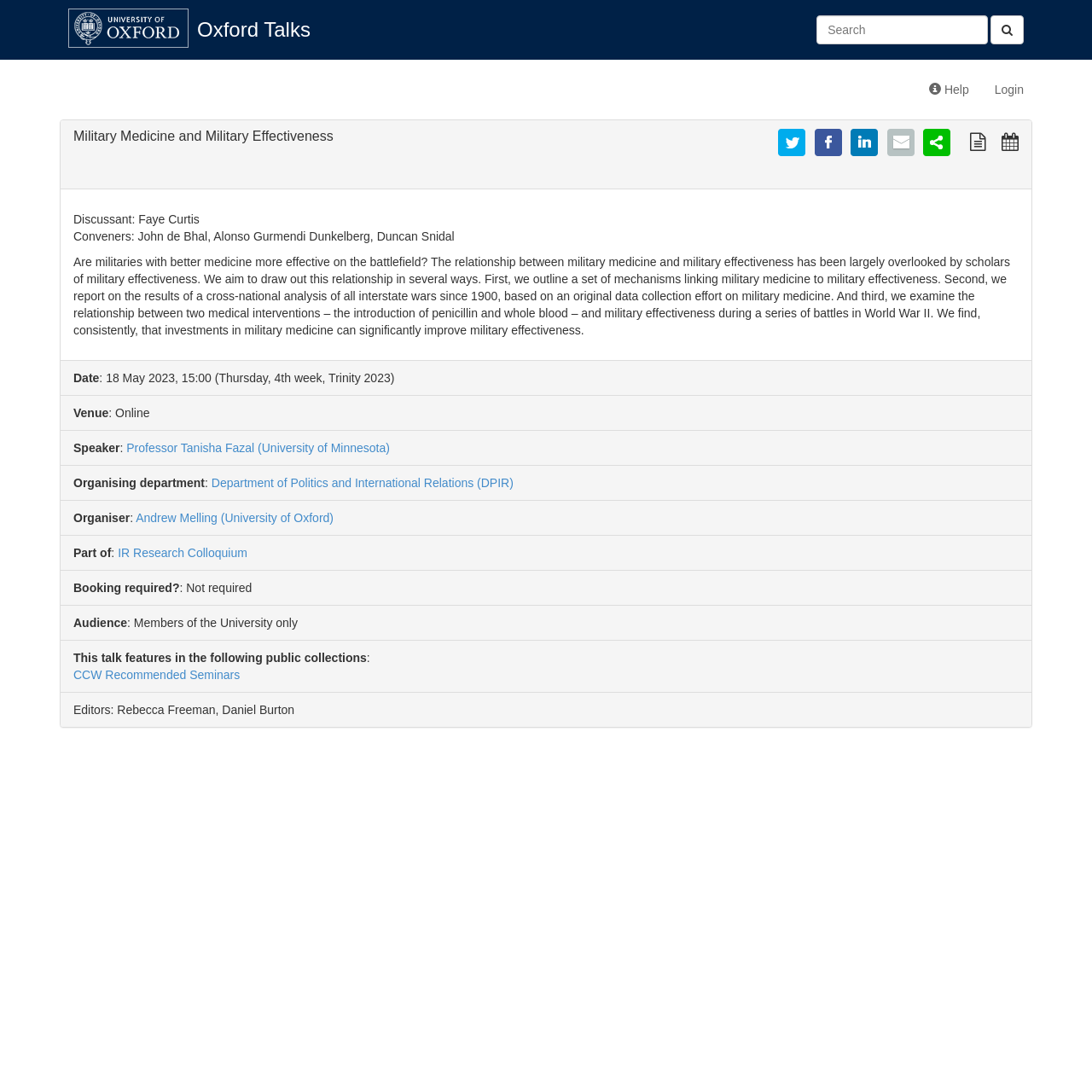Locate the bounding box coordinates of the segment that needs to be clicked to meet this instruction: "Import this talk into your calendar".

[0.917, 0.123, 0.933, 0.136]